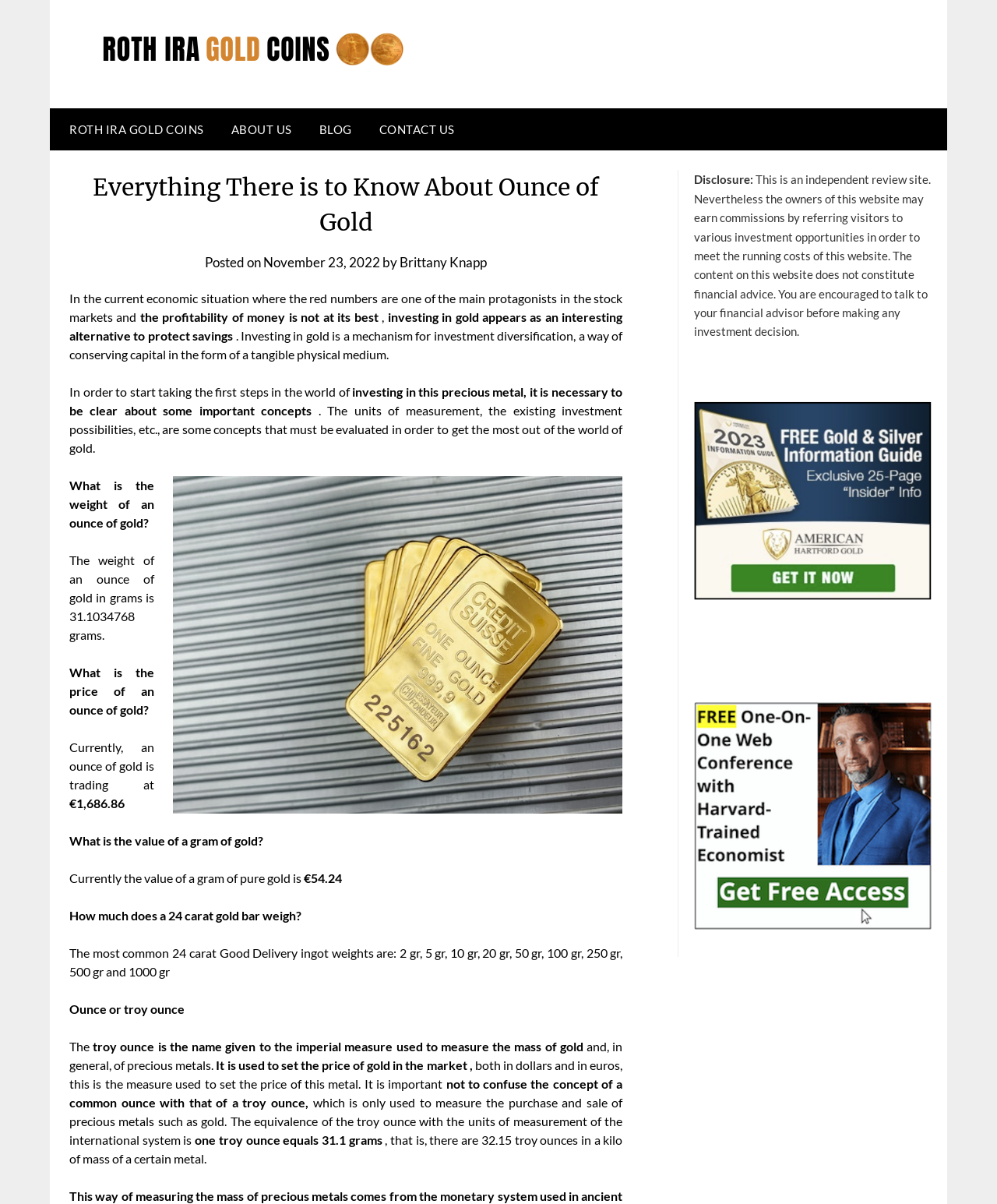From the image, can you give a detailed response to the question below:
What is the purpose of investing in gold?

The answer can be inferred from the text 'investing in gold appears as an interesting alternative to protect savings' which suggests that one of the purposes of investing in gold is to protect savings.